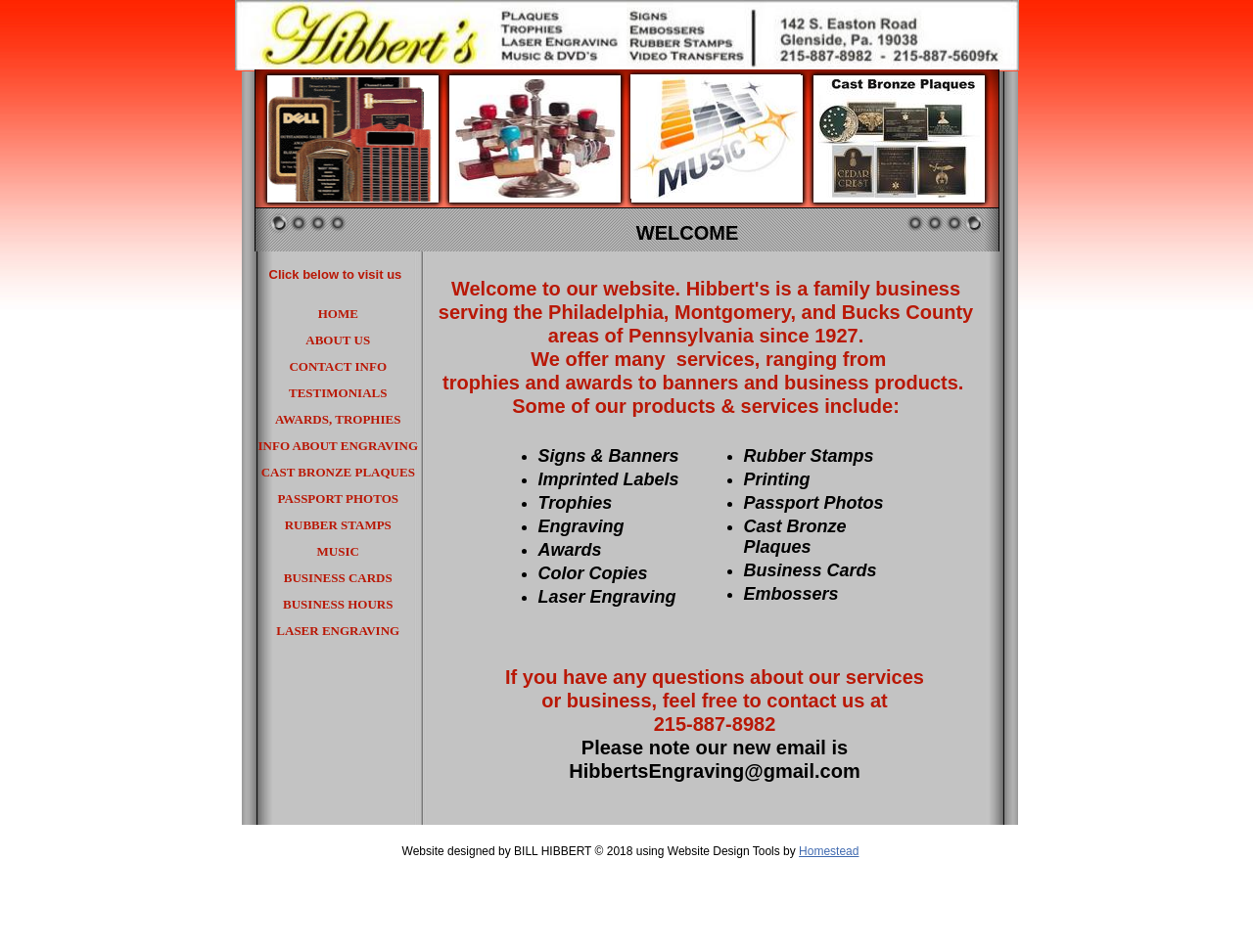Are there any images on the webpage?
Look at the image and respond with a one-word or short-phrase answer.

Yes